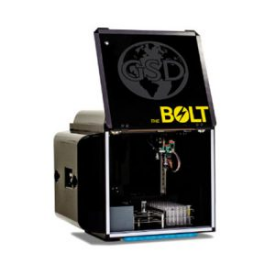Use a single word or phrase to answer the question:
What is the purpose of the 'BOLT' ELISA/CLIA Analyser?

Improving workflow and accuracy in diagnostics